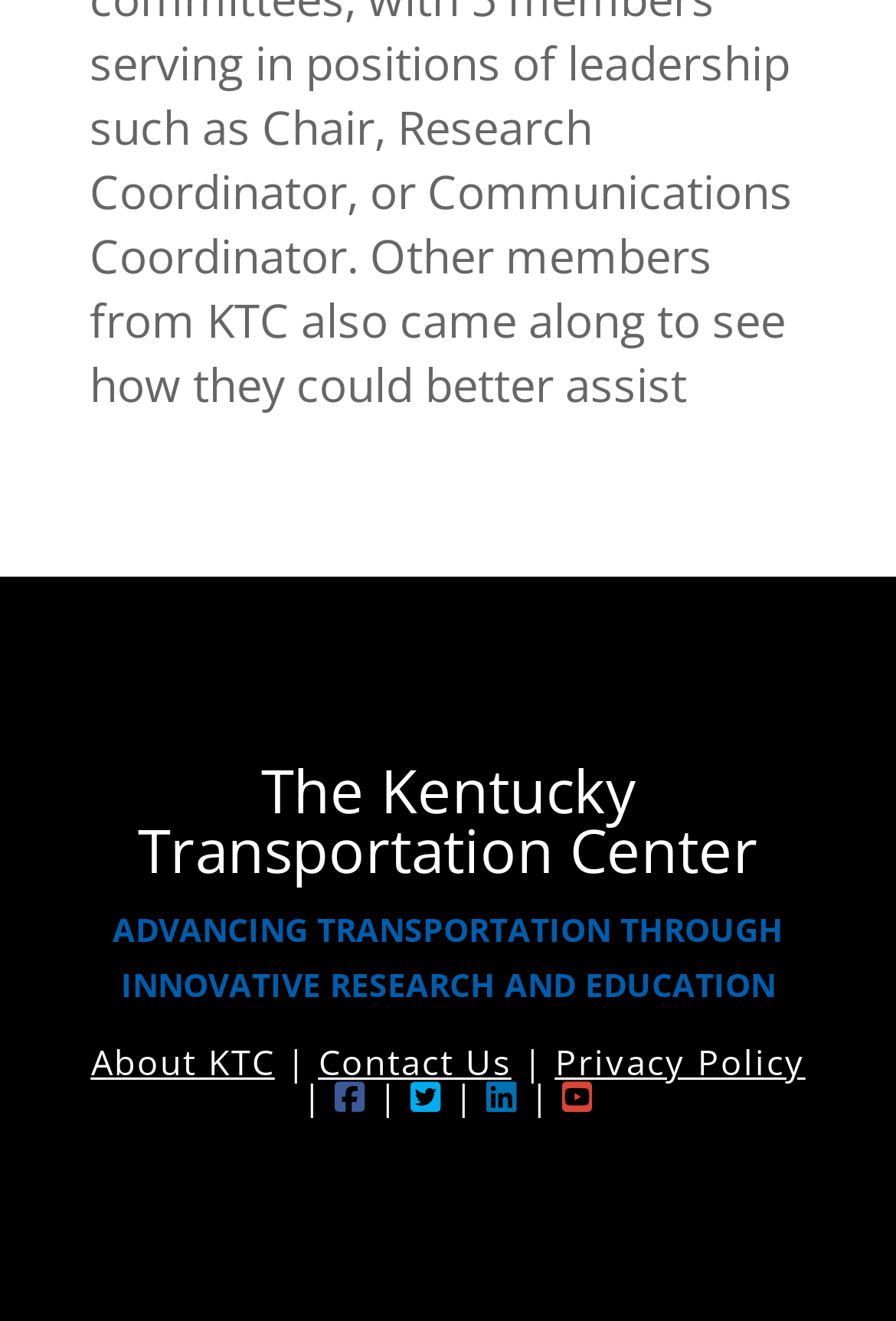What is the theme of the research and education?
Provide a short answer using one word or a brief phrase based on the image.

Transportation